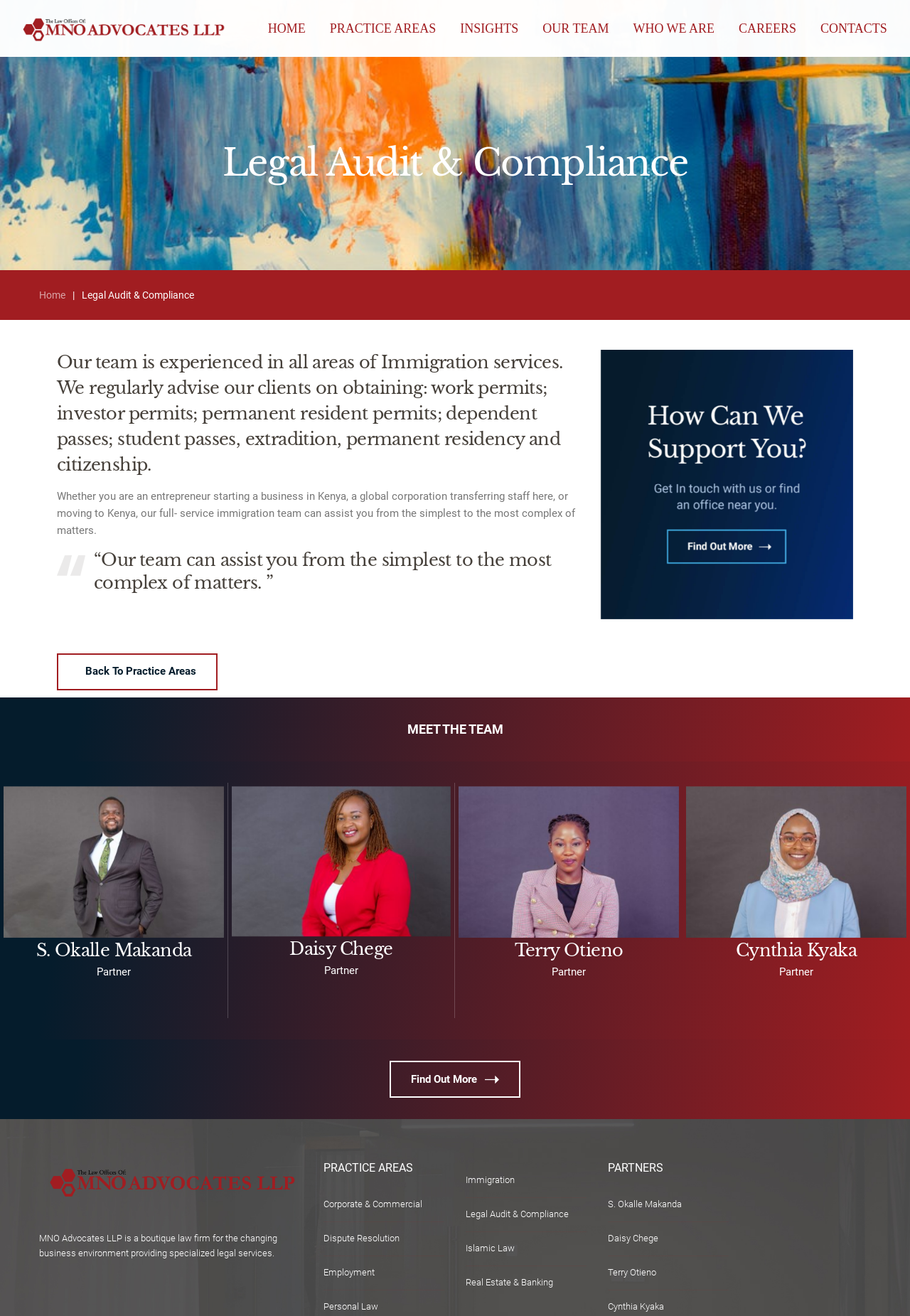Find the bounding box coordinates of the element to click in order to complete the given instruction: "View the profile of S. Okalle Makanda."

[0.004, 0.597, 0.246, 0.713]